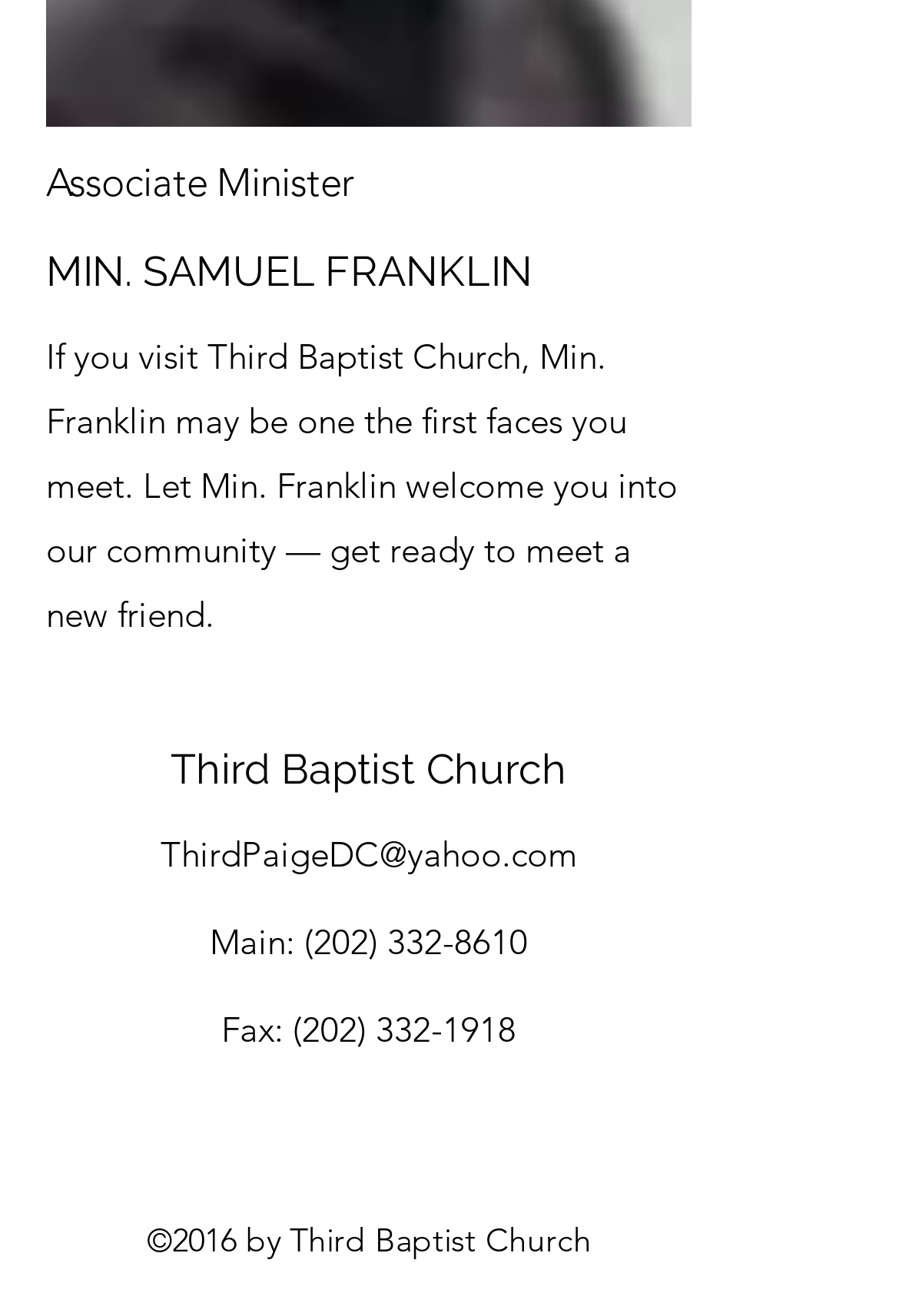With reference to the image, please provide a detailed answer to the following question: What is the email address of the church?

The email address is provided as a link element with the text 'ThirdPaigeDC@yahoo.com'.